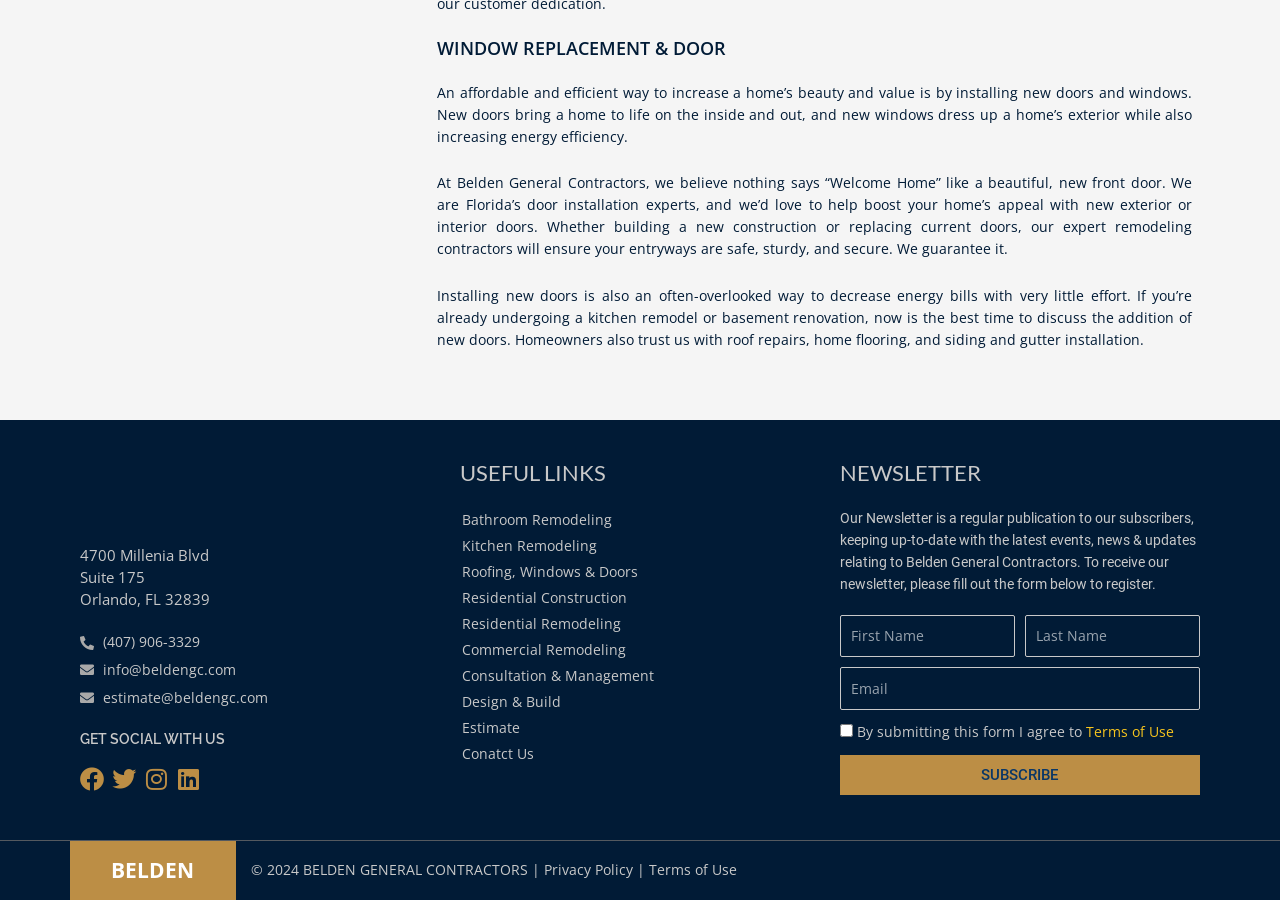For the given element description estimate@beldengc.com, determine the bounding box coordinates of the UI element. The coordinates should follow the format (top-left x, top-left y, bottom-right x, bottom-right y) and be within the range of 0 to 1.

[0.062, 0.762, 0.344, 0.789]